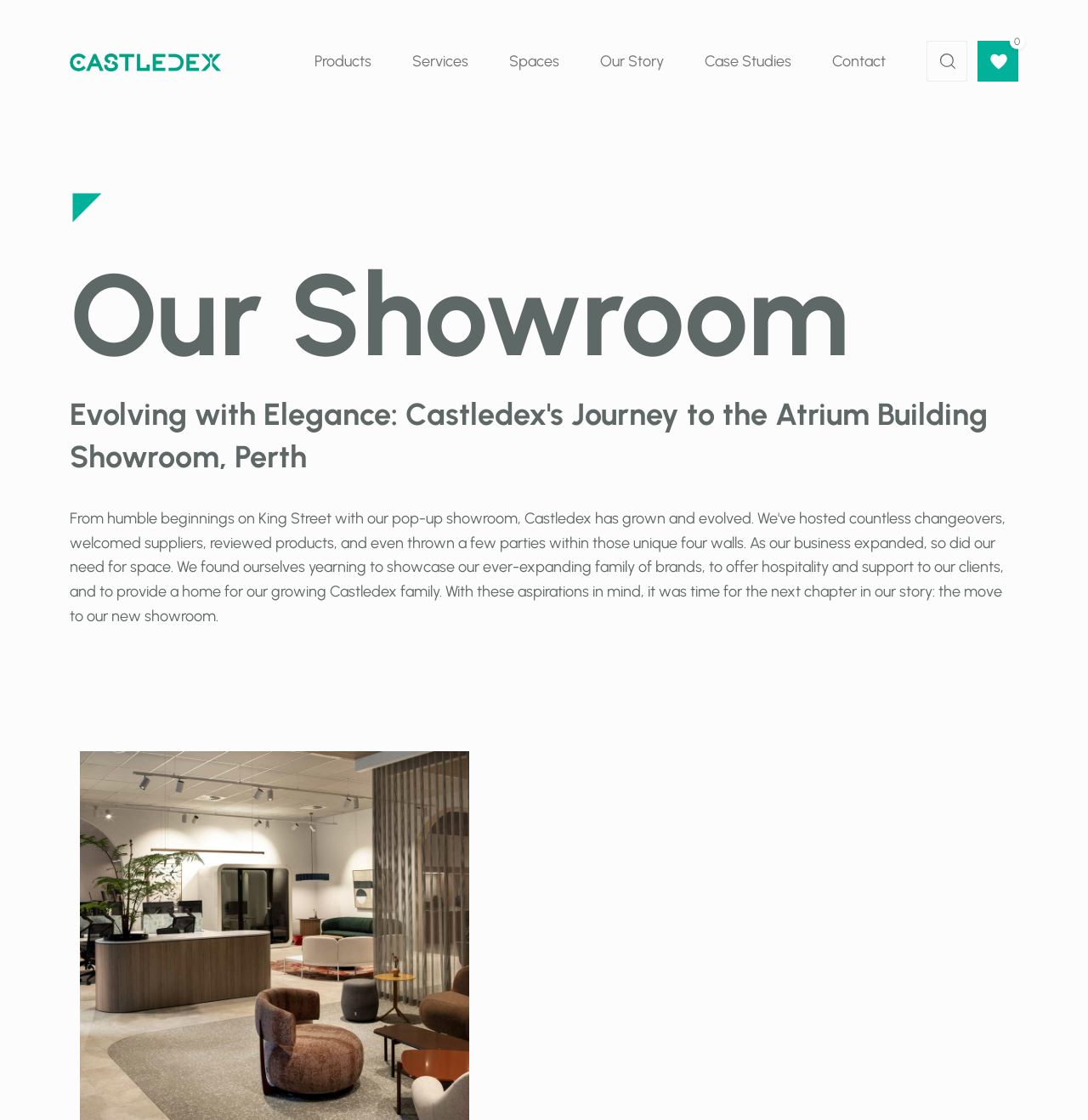Pinpoint the bounding box coordinates of the clickable area needed to execute the instruction: "Toggle the search button". The coordinates should be specified as four float numbers between 0 and 1, i.e., [left, top, right, bottom].

[0.852, 0.036, 0.889, 0.073]